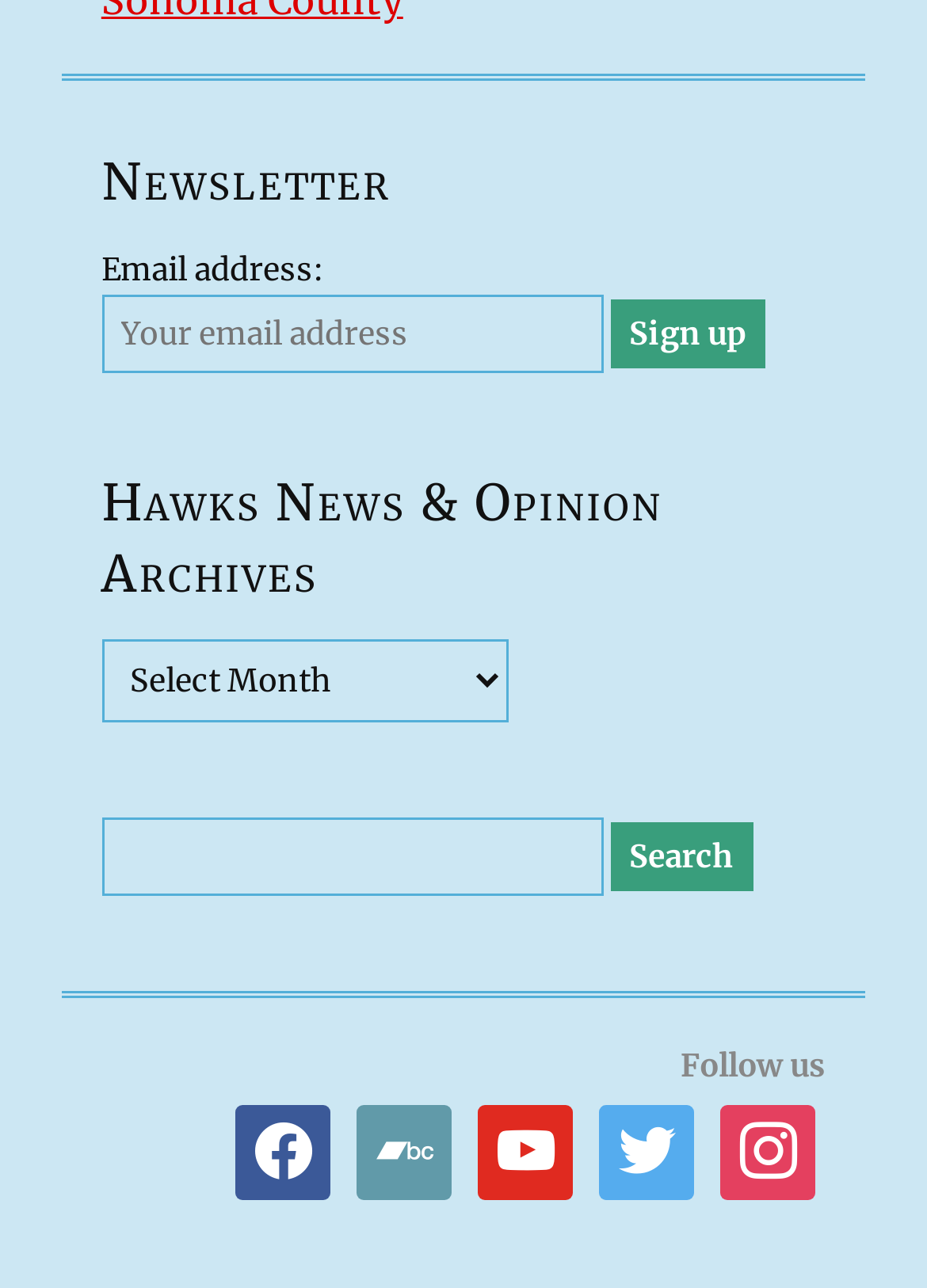Determine the bounding box coordinates of the clickable element to achieve the following action: 'Search for archives'. Provide the coordinates as four float values between 0 and 1, formatted as [left, top, right, bottom].

[0.109, 0.635, 0.65, 0.696]